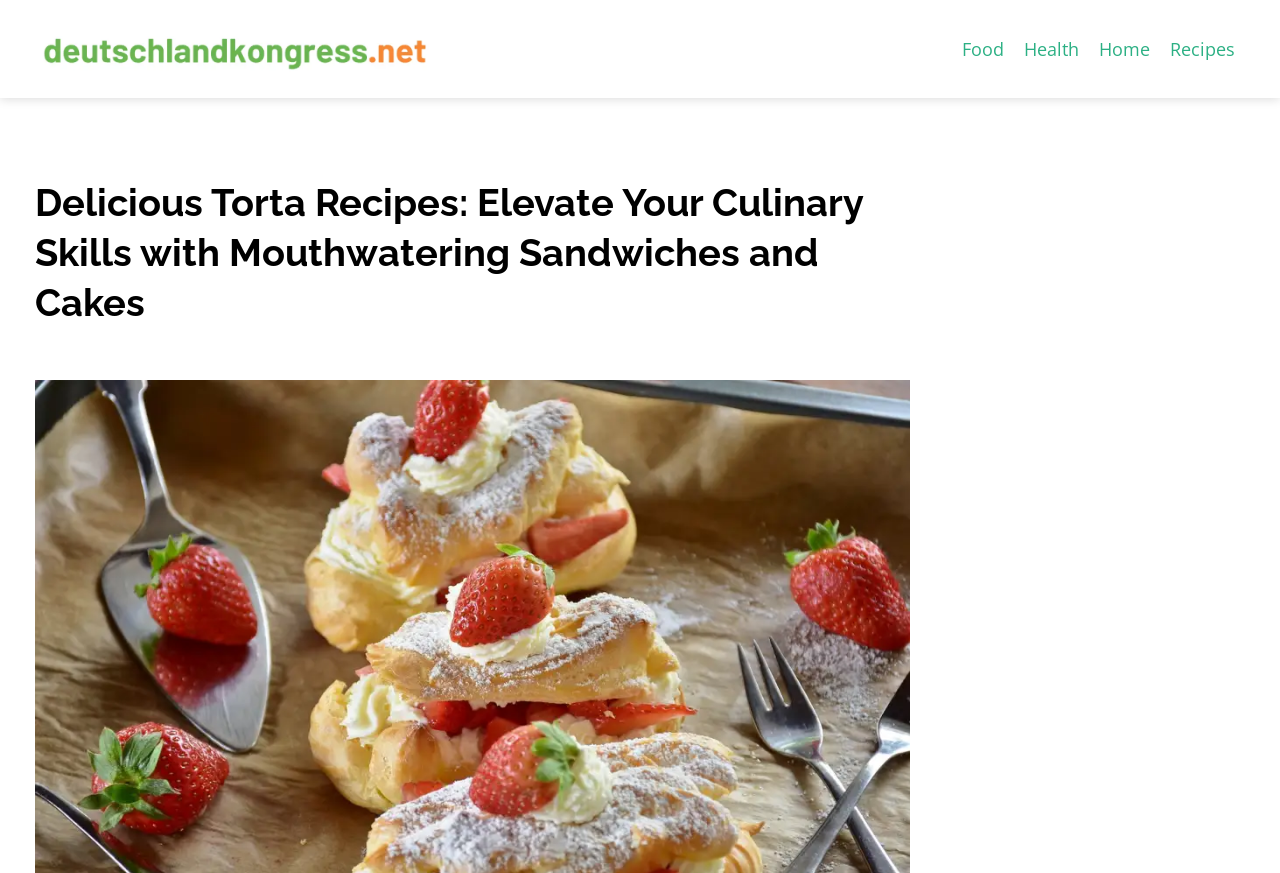Is there a logo image on the webpage?
Please provide a comprehensive and detailed answer to the question.

I found an image element with the description 'deutschlandkongress.net', which is likely a logo image, so yes, there is a logo image on the webpage.